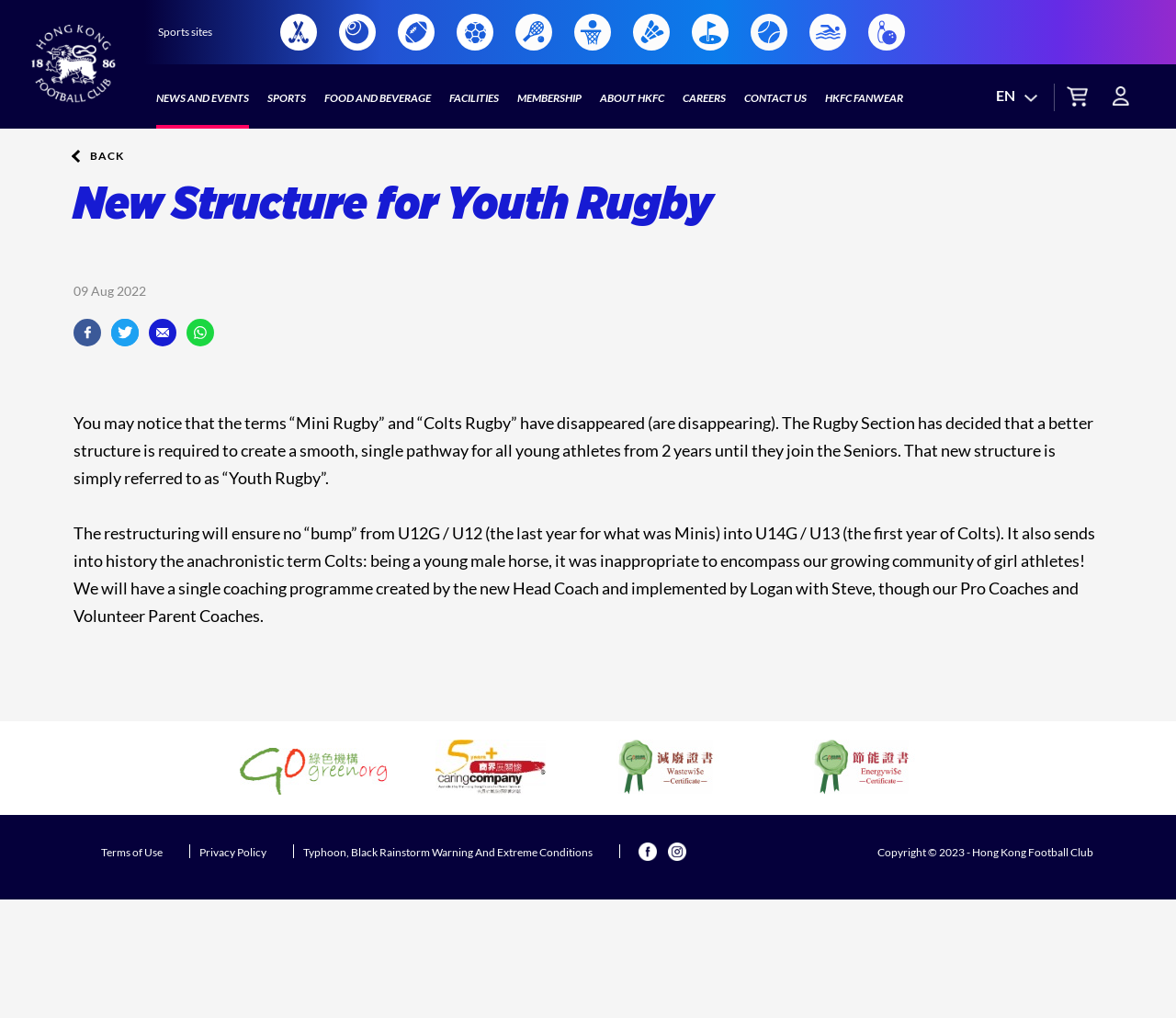Illustrate the webpage with a detailed description.

The webpage is about Hong Kong Football Club, a prestigious sporting club in Asia. At the top left corner, there is a link and an image, likely the club's logo. To the right of the logo, there is a description list with a term "EN", possibly indicating the language selection.

Below the logo, there are several links arranged horizontally, including "Sports sites" and multiple links with images, which may represent different sports or facilities offered by the club.

The main navigation menu is located below, with links to various sections such as "NEWS AND EVENTS", "SPORTS", "FOOD AND BEVERAGE", "FACILITIES", "MEMBERSHIP", "ABOUT HKFC", "CAREERS", "CONTACT US", and "HKFC FANWEAR".

The main content area is divided into two sections. The top section has a heading "New Structure for Youth Rugby" and a date "09 Aug 2022". Below the heading, there are links to social media platforms, including Facebook, Twitter, mail, and WhatsApp.

The main article is located below, which discusses the new structure for youth rugby in the club. The text explains that the terms "Mini Rugby" and "Colts Rugby" have been replaced by "Youth Rugby" to create a smooth pathway for young athletes. The article also mentions the benefits of the new structure, including a single coaching program and the elimination of the term "Colts", which was deemed inappropriate.

At the bottom of the page, there is a section with links to "Terms of Use", "Privacy Policy", and other information. The page also displays a copyright notice "Copyright © 2023 - Hong Kong Football Club" at the bottom right corner.